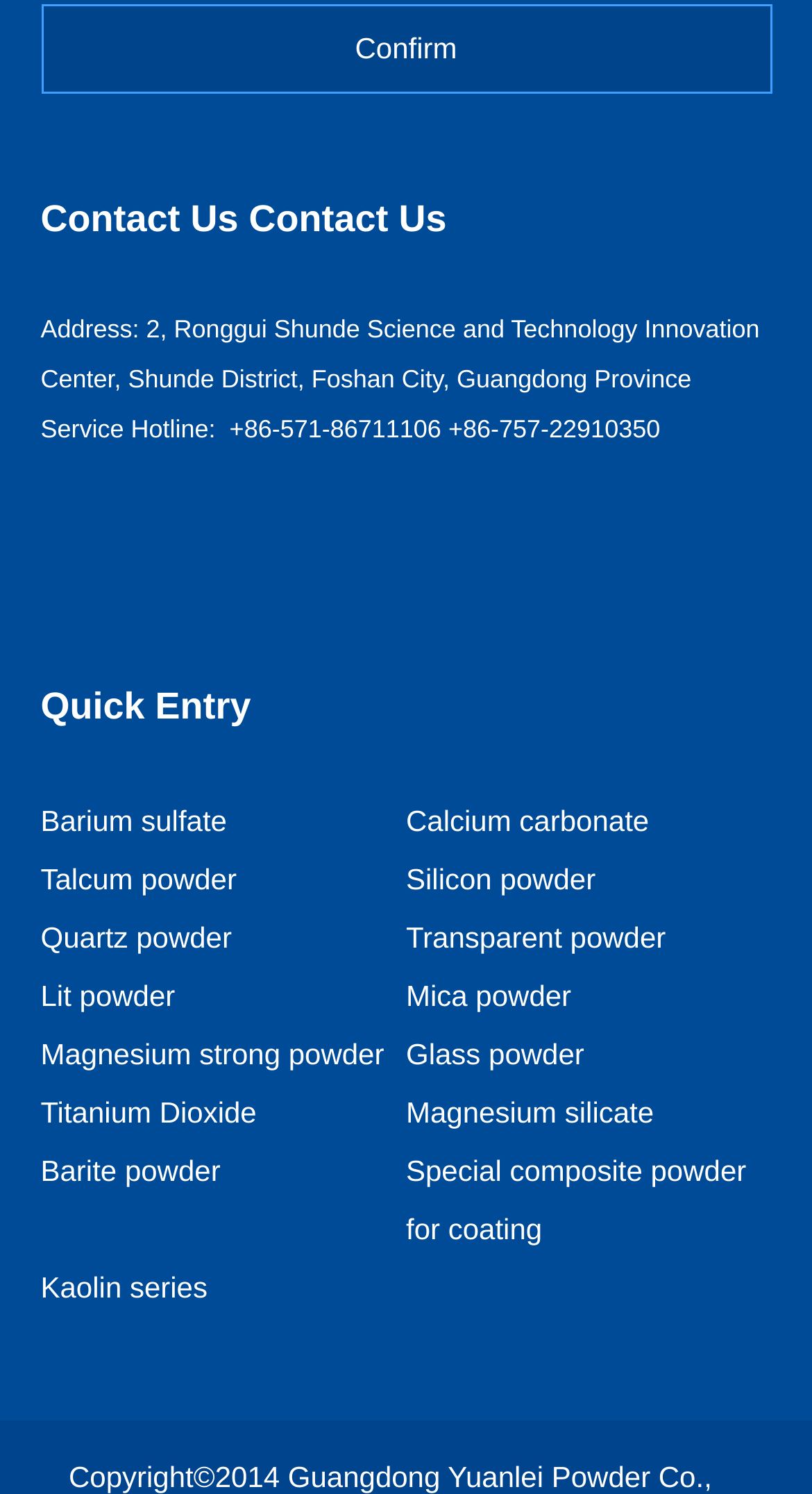Please locate the bounding box coordinates of the element that should be clicked to achieve the given instruction: "View information about Barium sulfate".

[0.05, 0.539, 0.279, 0.561]